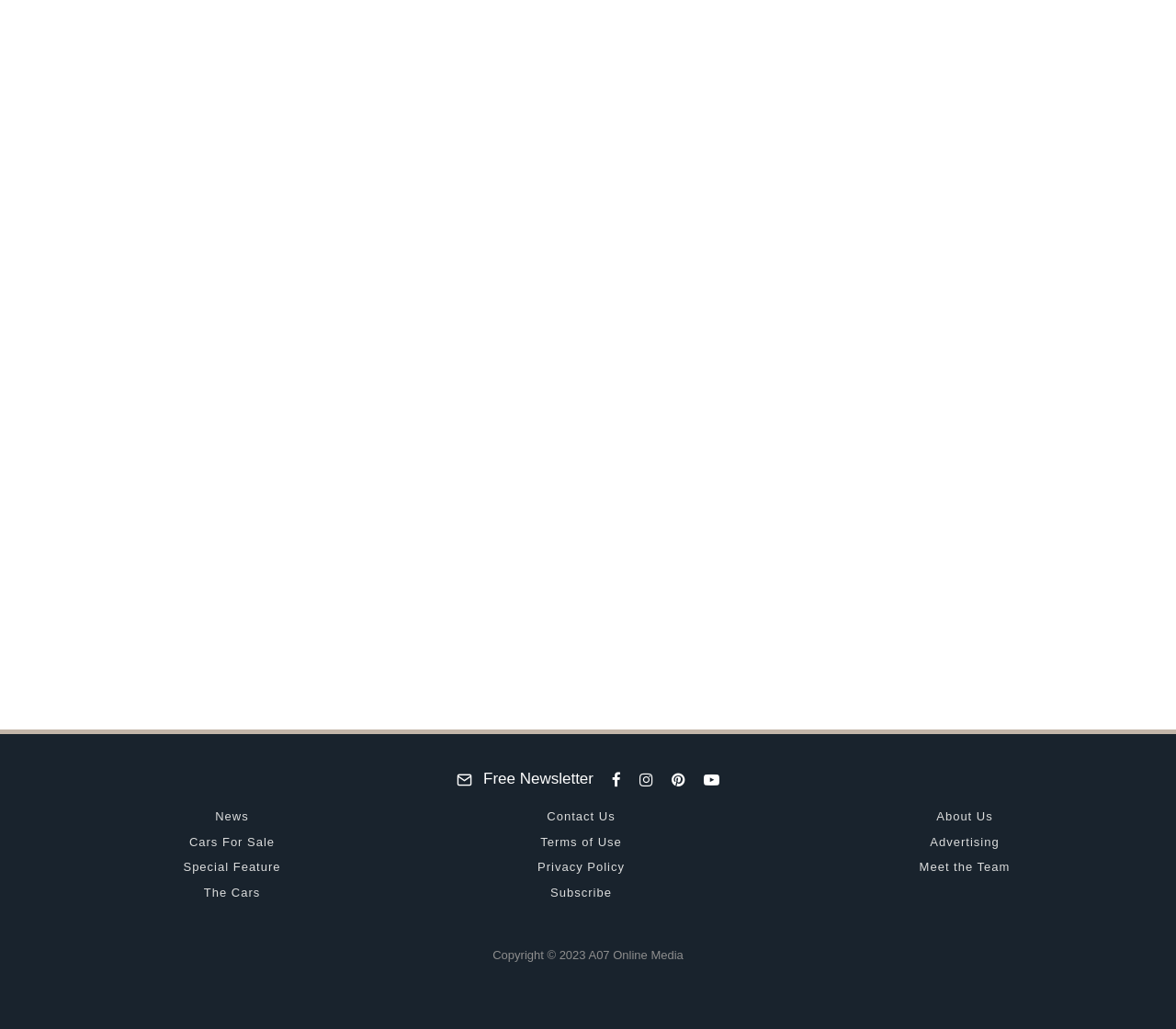Please find the bounding box coordinates of the element that needs to be clicked to perform the following instruction: "Click on The Only One – 1967 Shelby GT 500 Convertible". The bounding box coordinates should be four float numbers between 0 and 1, represented as [left, top, right, bottom].

[0.066, 0.201, 0.323, 0.253]